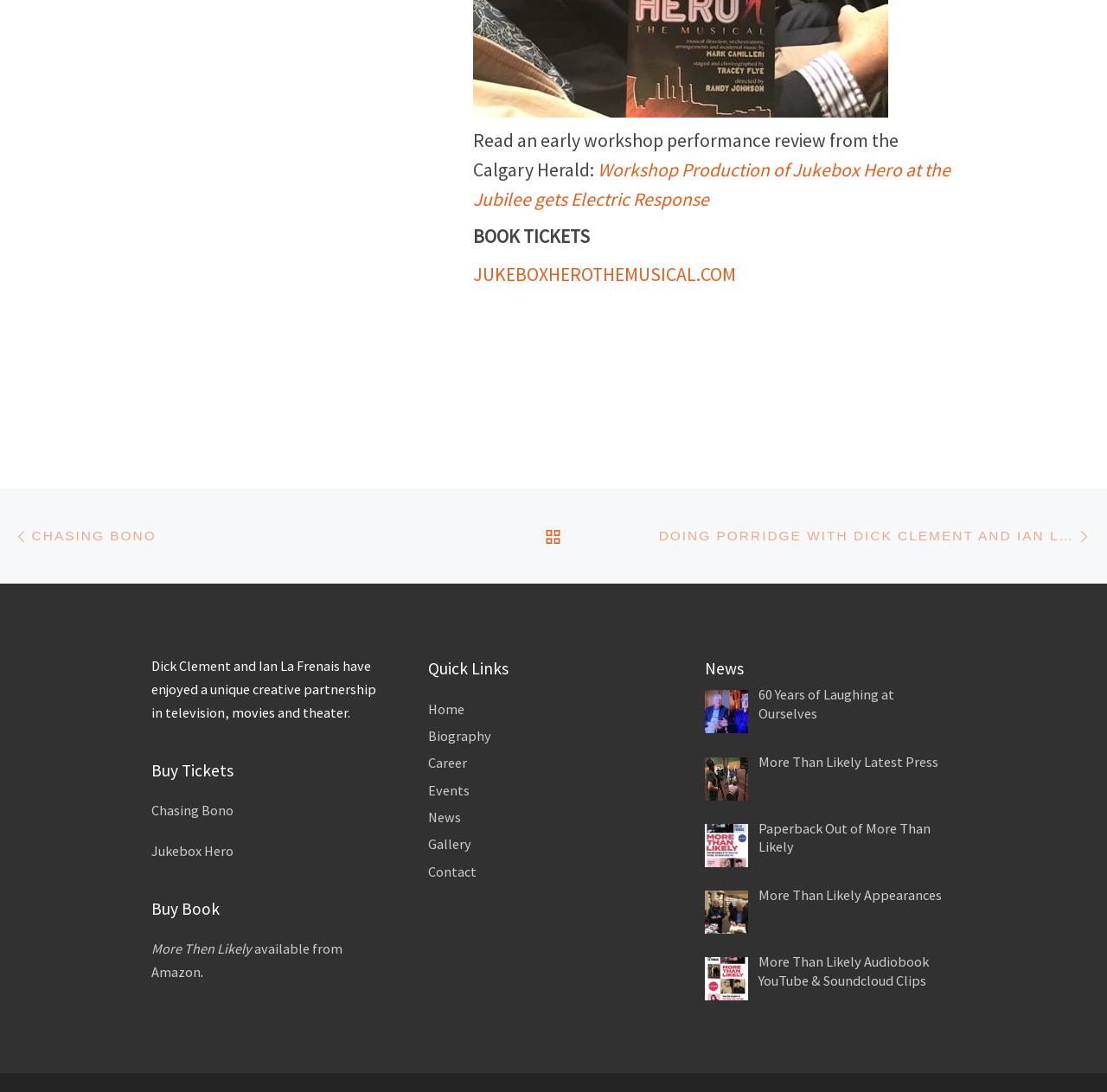Provide the bounding box coordinates for the area that should be clicked to complete the instruction: "Click the fourth gallery button".

None